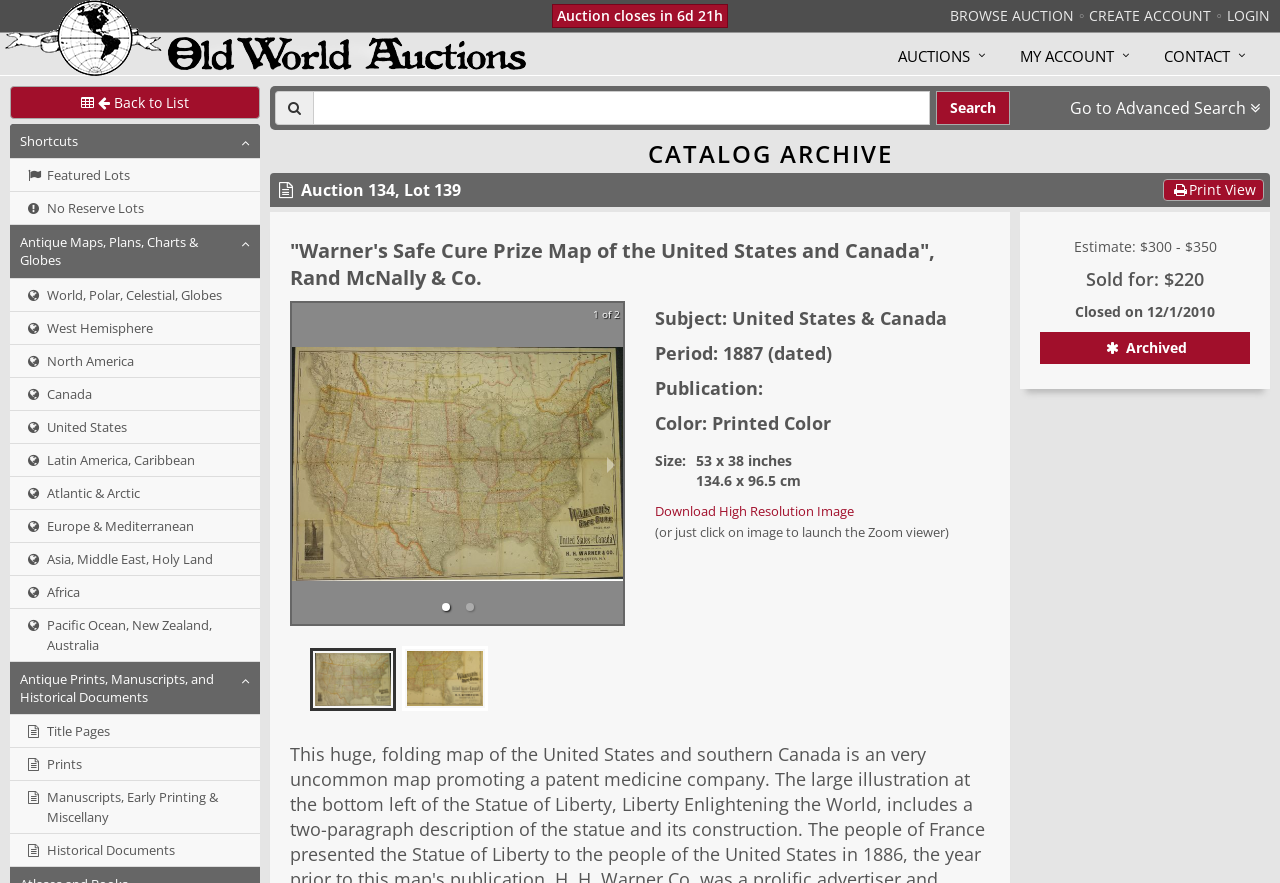Using the information from the screenshot, answer the following question thoroughly:
What is the size of the map?

The webpage displays a 'Size' section which shows the size of the map as 53 x 38 inches, or 134.6 x 96.5 cm.